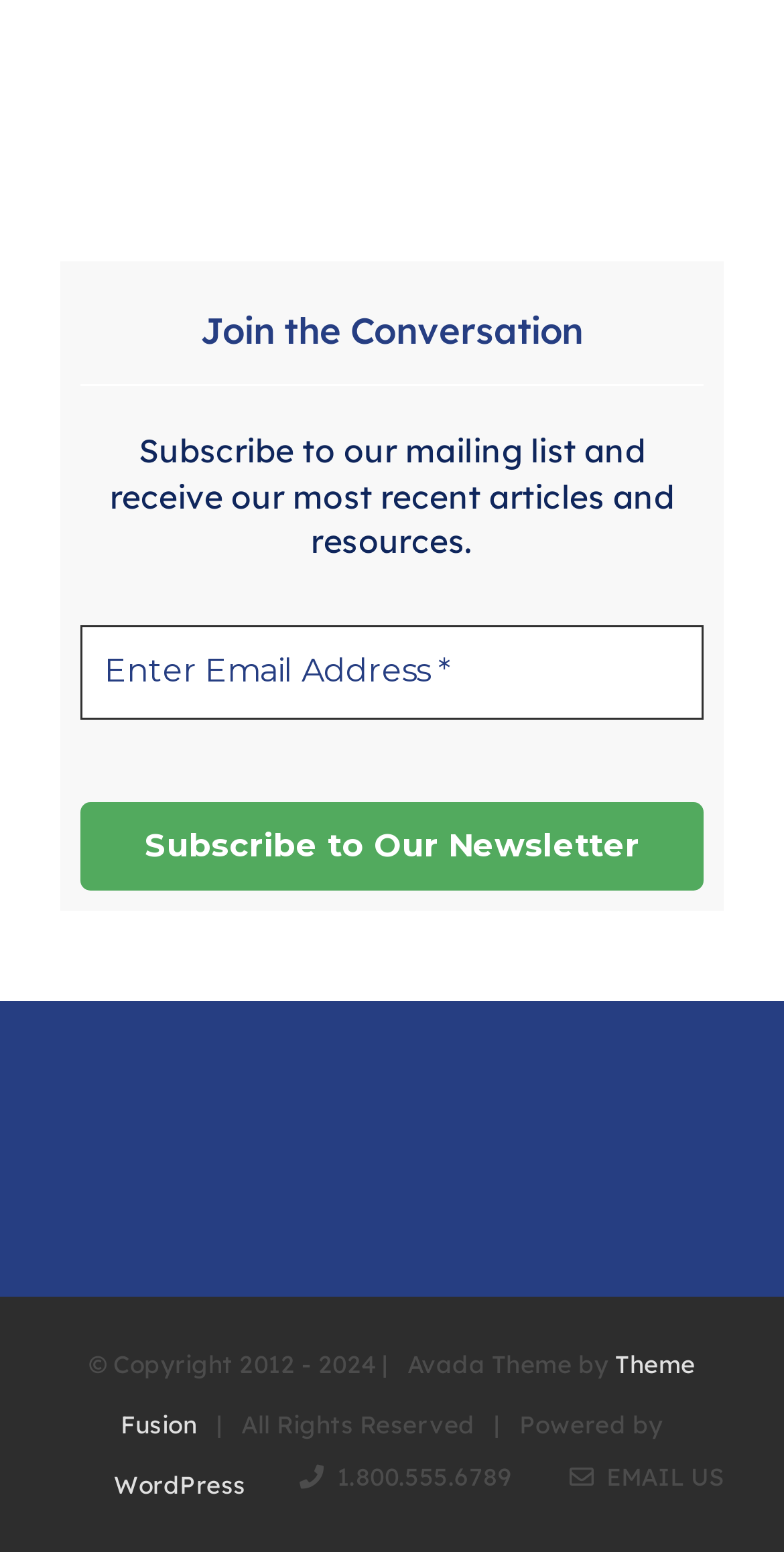Please look at the image and answer the question with a detailed explanation: What is the theme of the website?

The theme information is located at the bottom of the webpage and is written as 'Avada Theme by Theme Fusion'. This suggests that the website is using the Avada theme, which is a product of Theme Fusion.